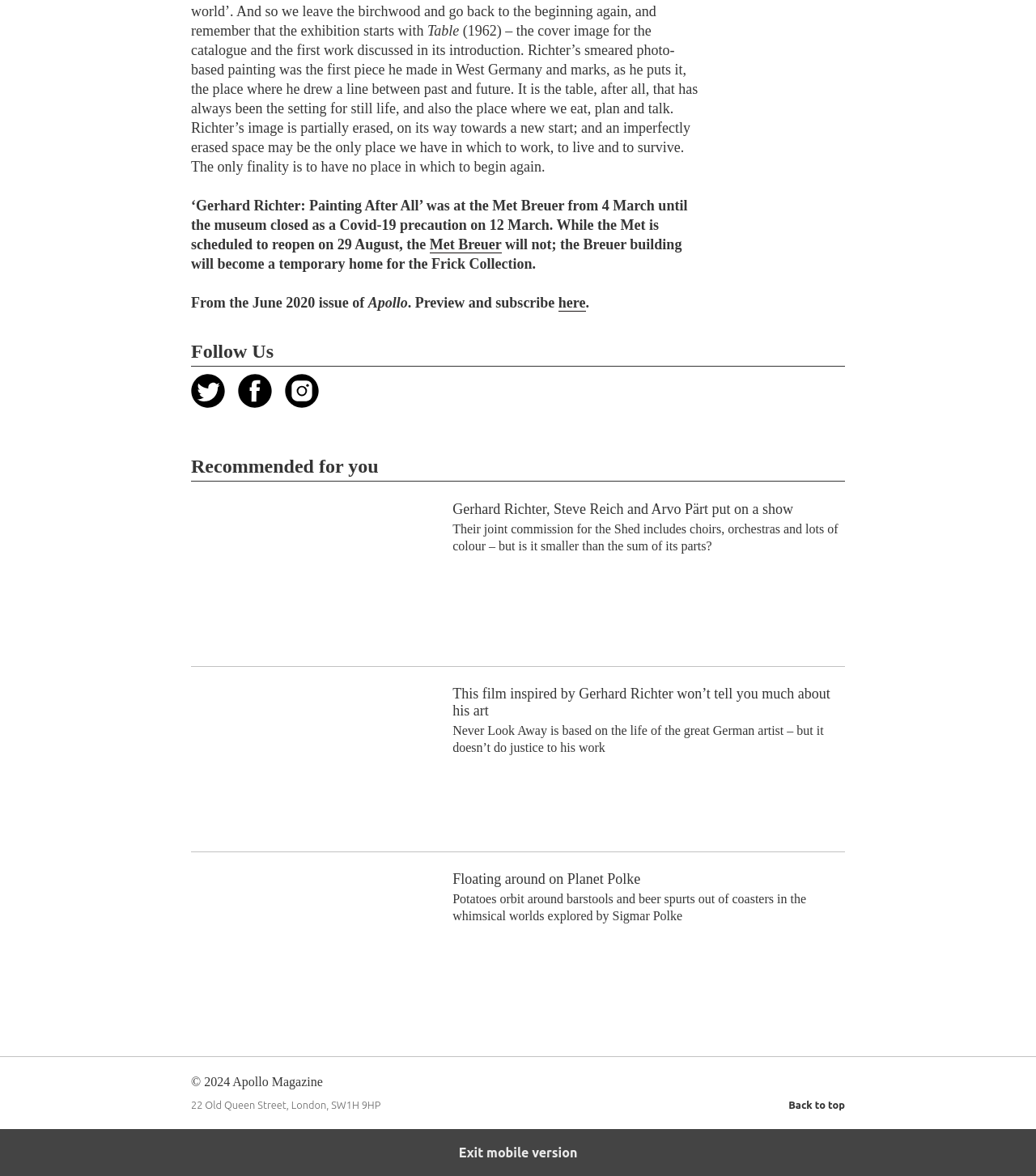What is the name of the magazine that published this article? Analyze the screenshot and reply with just one word or a short phrase.

Apollo